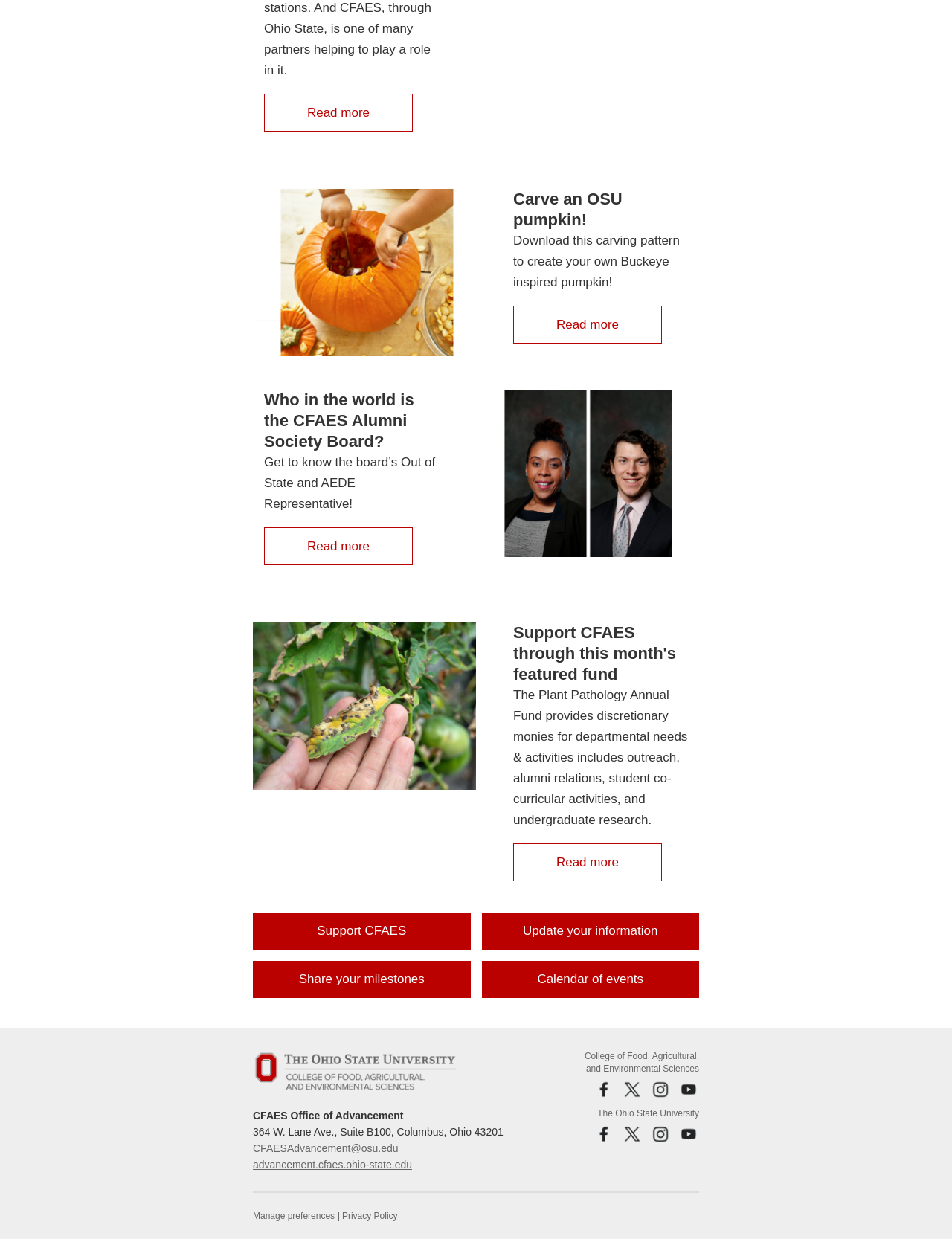Identify the bounding box coordinates of the clickable region to carry out the given instruction: "Learn more about the Plant Pathology Annual Fund".

[0.584, 0.691, 0.65, 0.701]